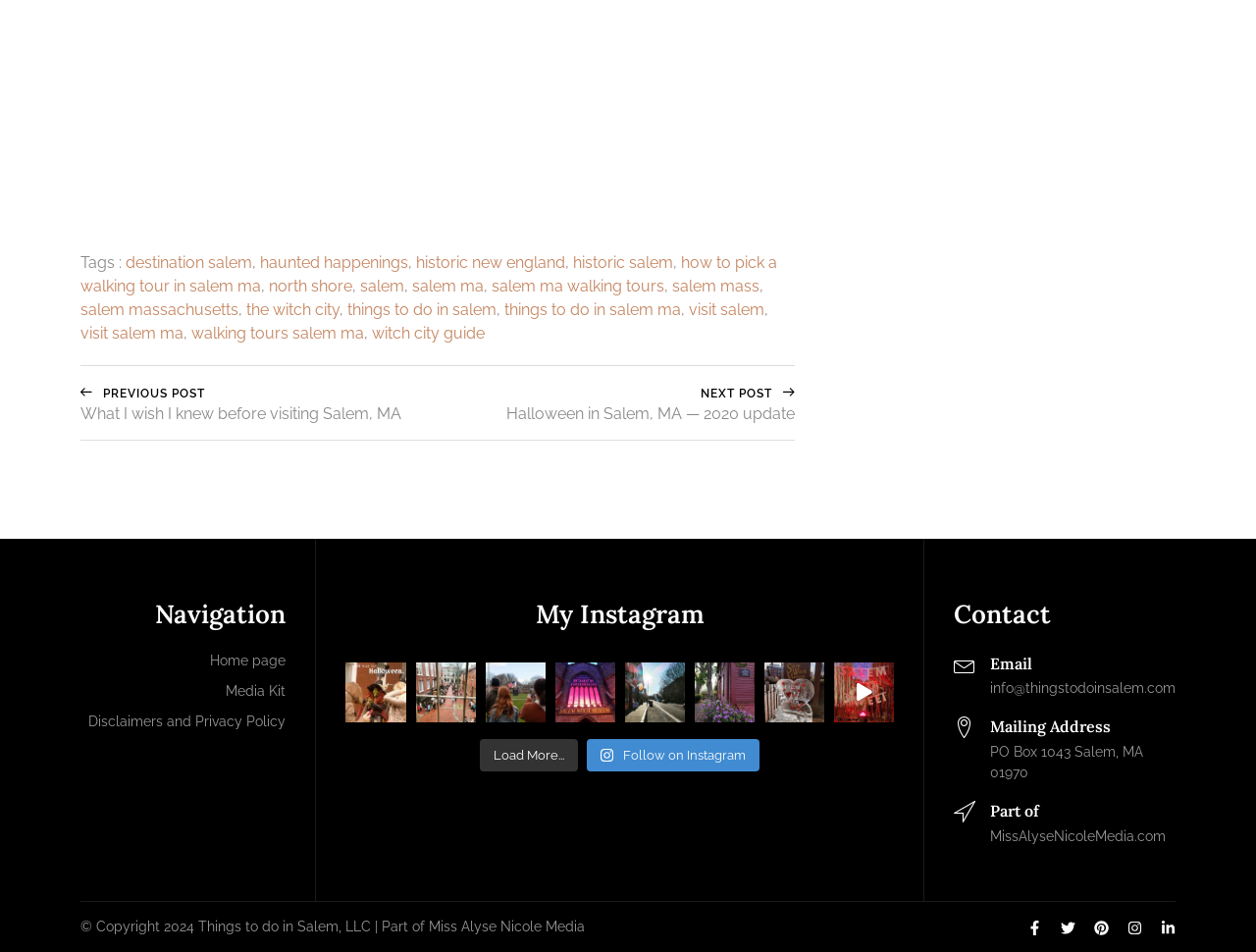Using the element description things to do in salem, predict the bounding box coordinates for the UI element. Provide the coordinates in (top-left x, top-left y, bottom-right x, bottom-right y) format with values ranging from 0 to 1.

[0.277, 0.315, 0.395, 0.335]